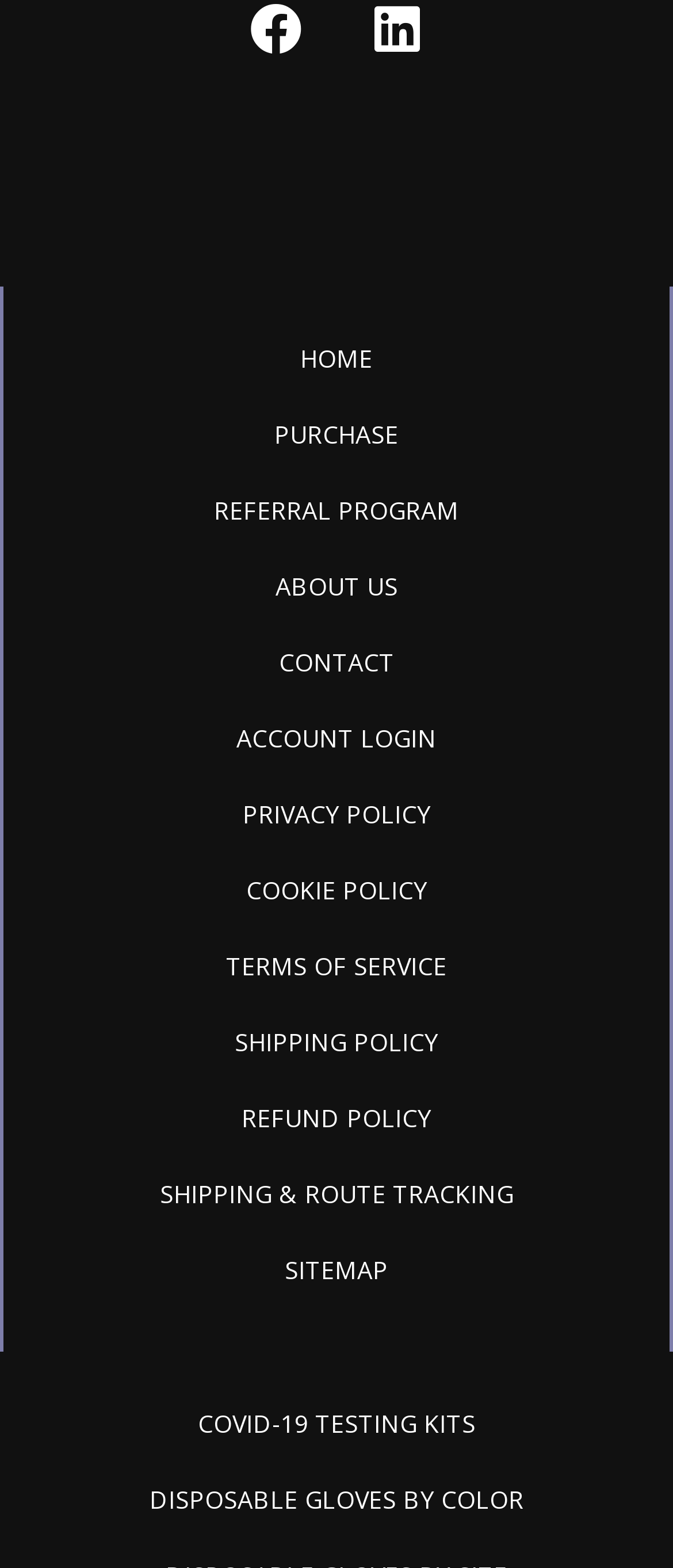Please determine the bounding box coordinates for the element that should be clicked to follow these instructions: "Login to ACCOUNT".

[0.069, 0.453, 0.931, 0.49]